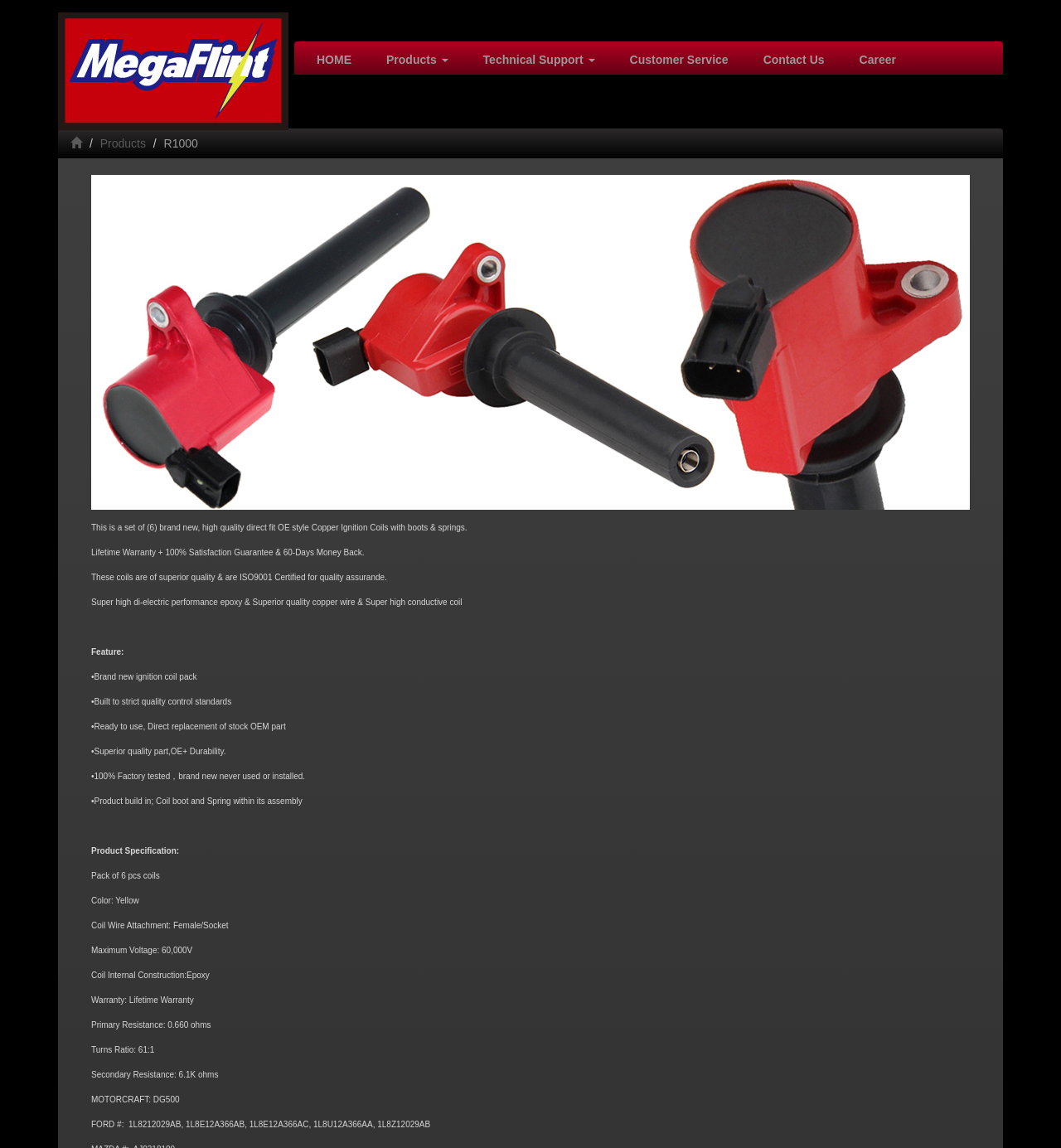Please provide a comprehensive response to the question below by analyzing the image: 
What is the brand of the ignition coil pack?

I found the answer by looking at the product specification section, where it mentions 'MOTORCRAFT: DG500'.